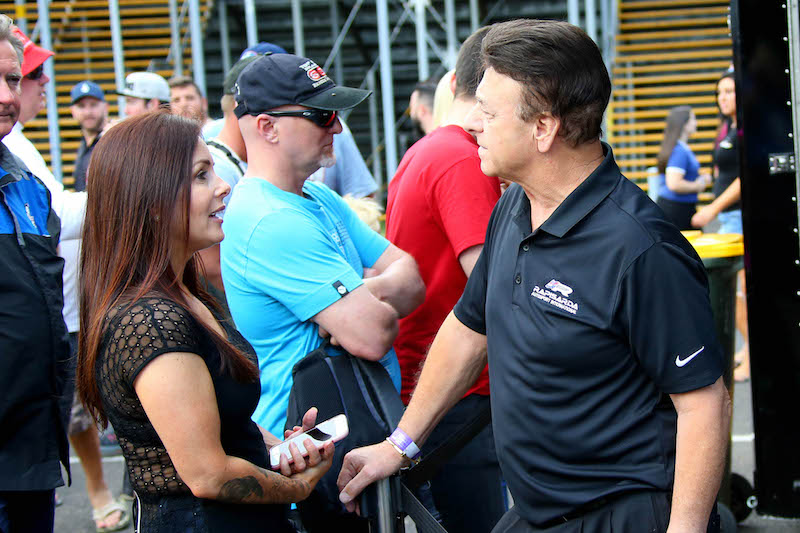Using a single word or phrase, answer the following question: 
What is the atmosphere of the event?

vibrant